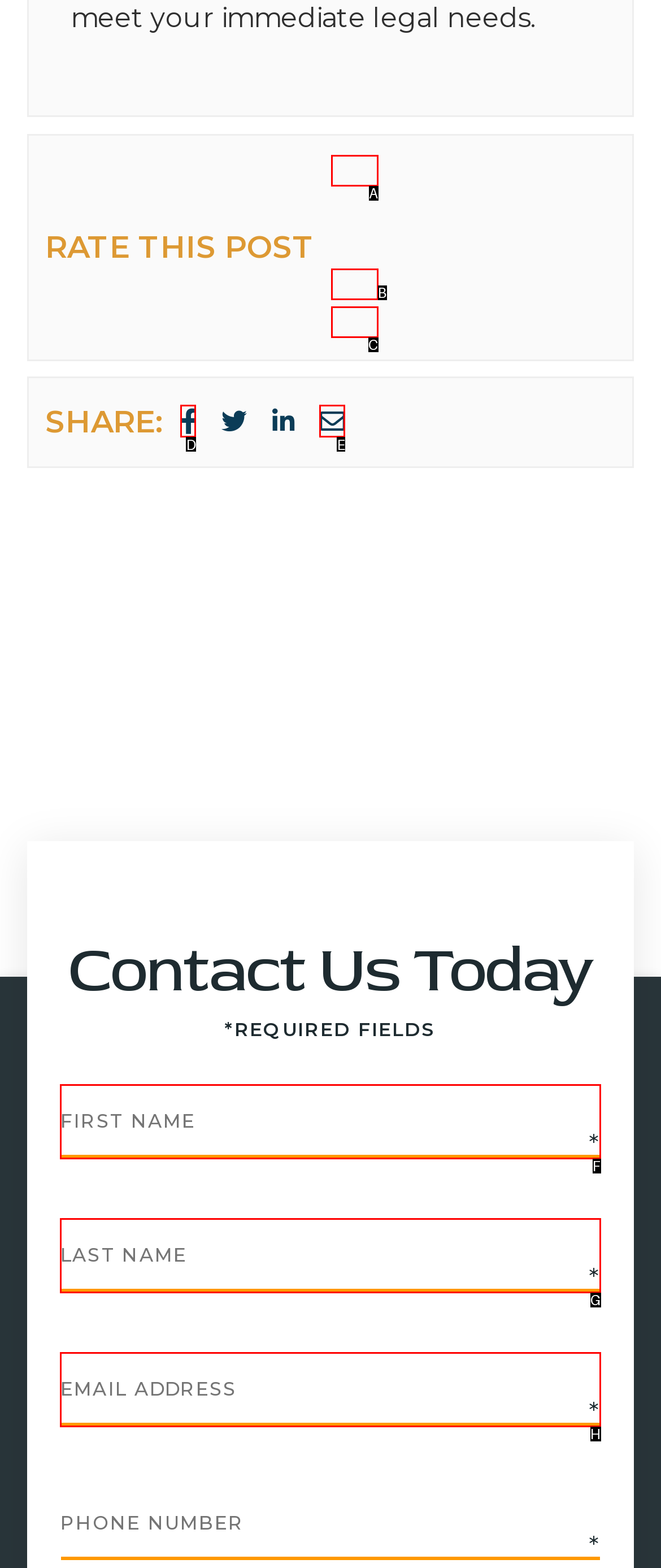Tell me which option best matches this description: title="Facebook"
Answer with the letter of the matching option directly from the given choices.

D